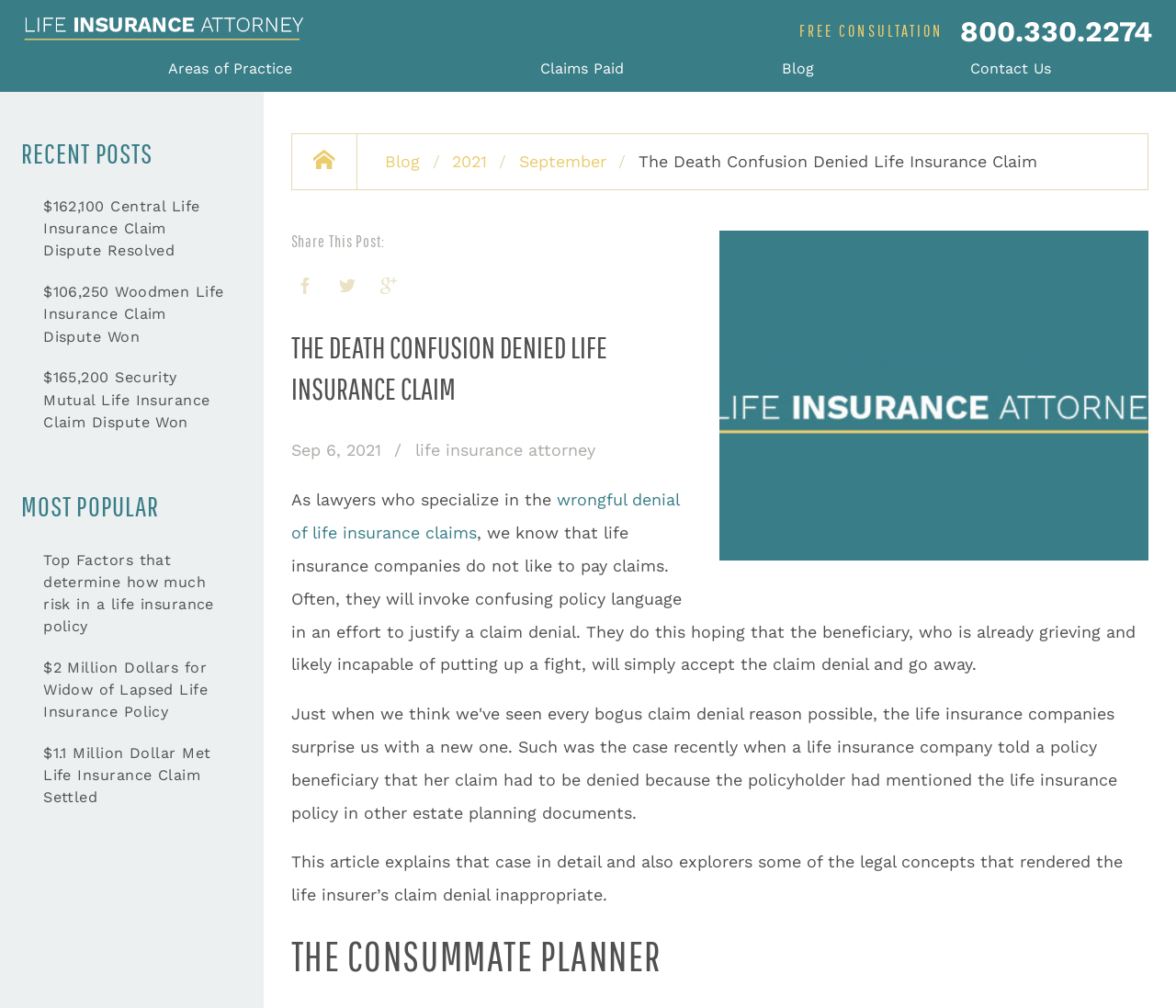Show the bounding box coordinates of the element that should be clicked to complete the task: "Click on 'Life Insurance Attorney'".

[0.02, 0.008, 0.258, 0.044]